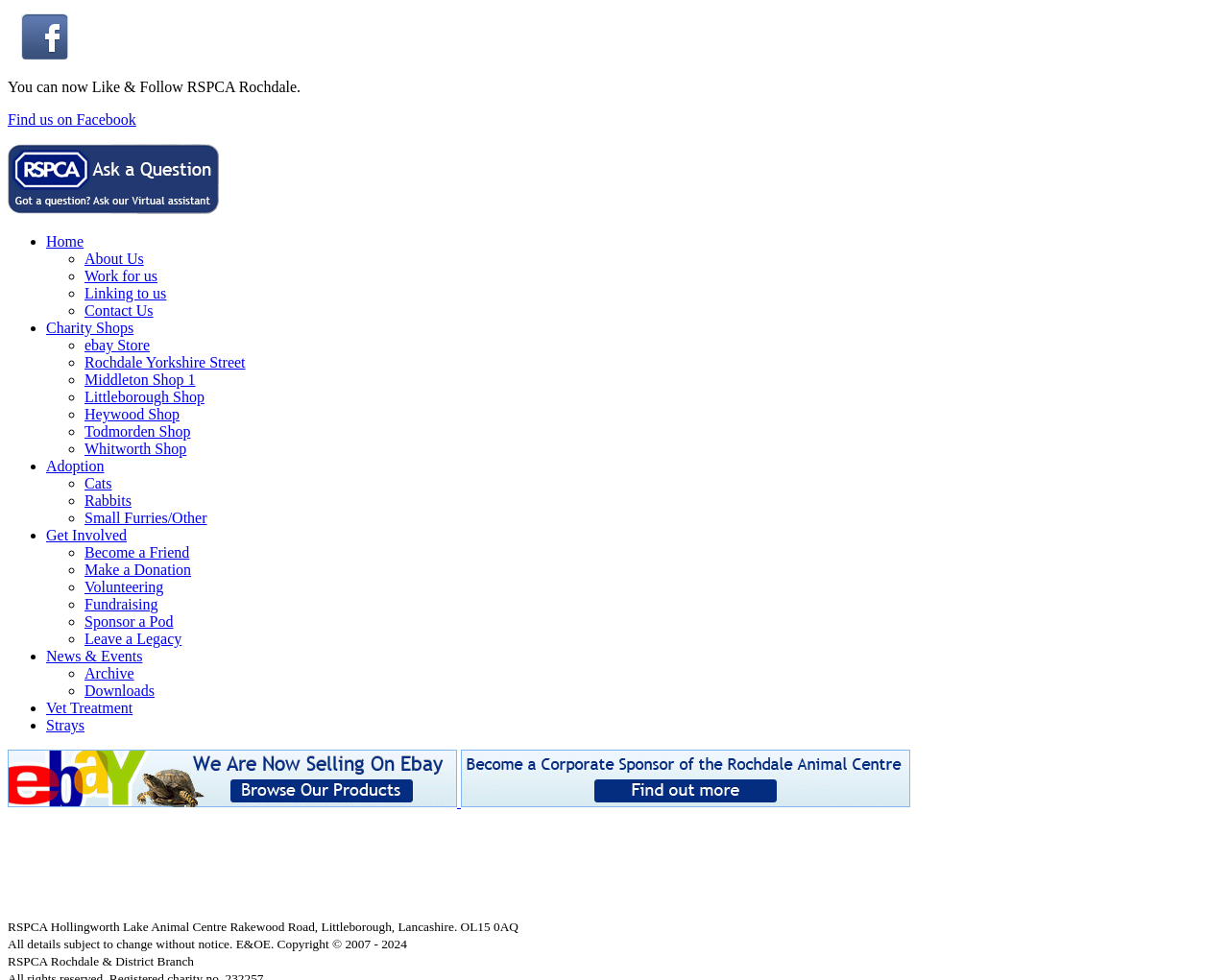Please find and report the bounding box coordinates of the element to click in order to perform the following action: "View Charity Shops". The coordinates should be expressed as four float numbers between 0 and 1, in the format [left, top, right, bottom].

[0.038, 0.326, 0.109, 0.343]